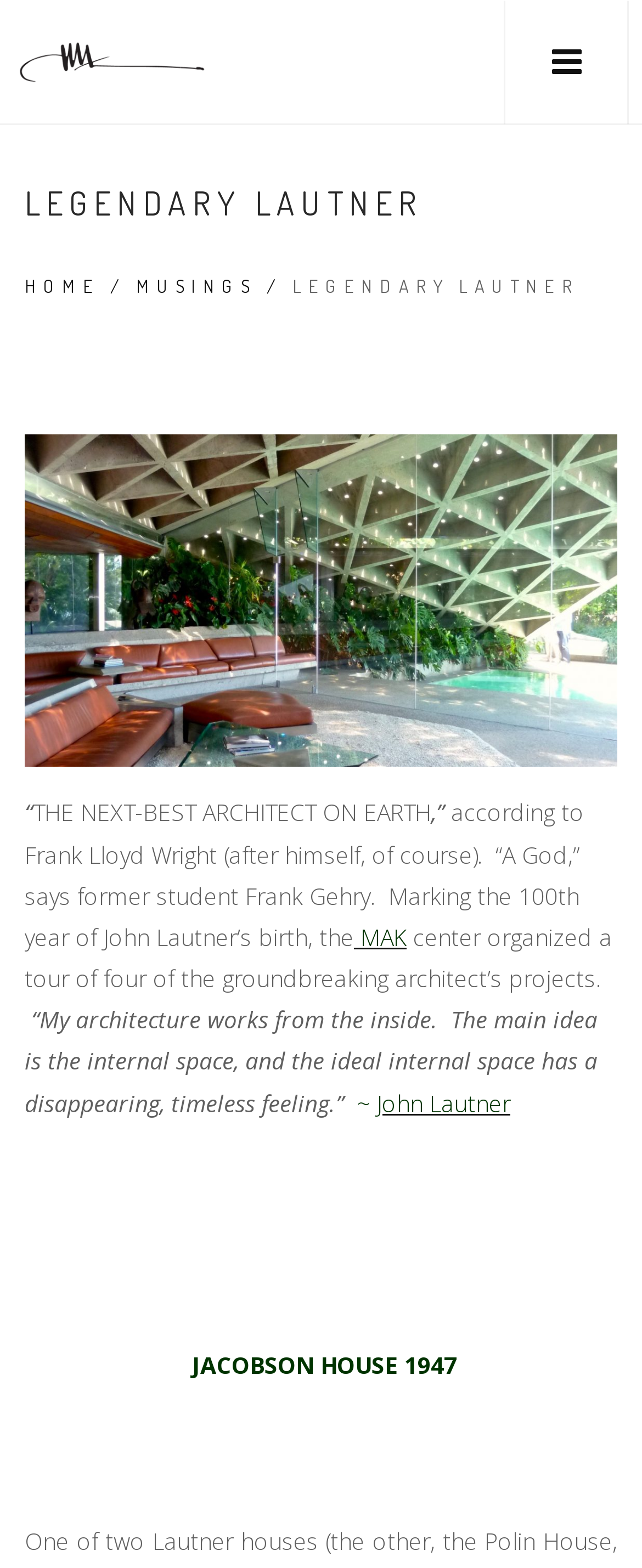What is the name of the architect mentioned?
Provide a comprehensive and detailed answer to the question.

I found the answer by looking at the text content of the webpage, specifically the sentence 'Marking the 100th year of John Lautner’s birth...' which mentions the architect's name.